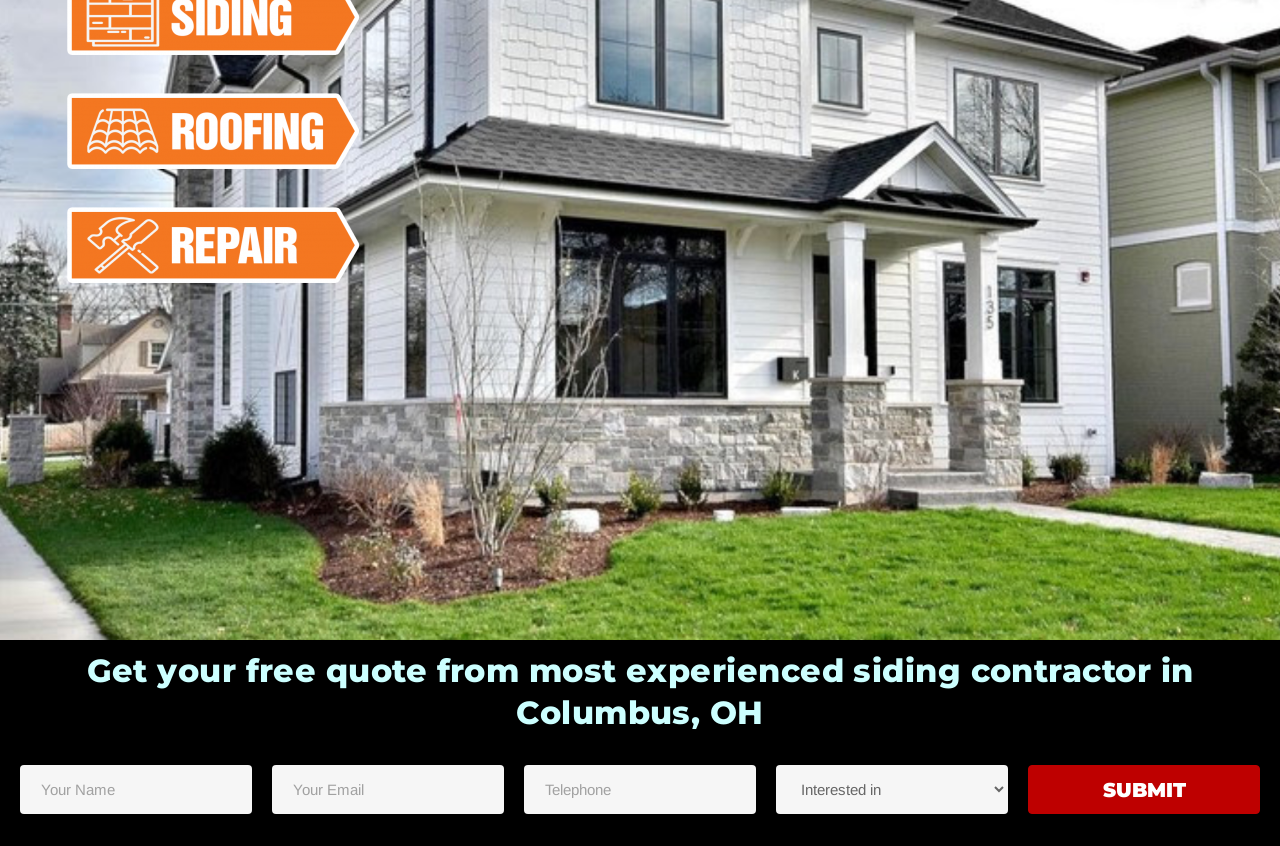For the given element description title="PROFESSIONAL-HOME-REPAIR-300x82", determine the bounding box coordinates of the UI element. The coordinates should follow the format (top-left x, top-left y, bottom-right x, bottom-right y) and be within the range of 0 to 1.

[0.051, 0.241, 0.285, 0.337]